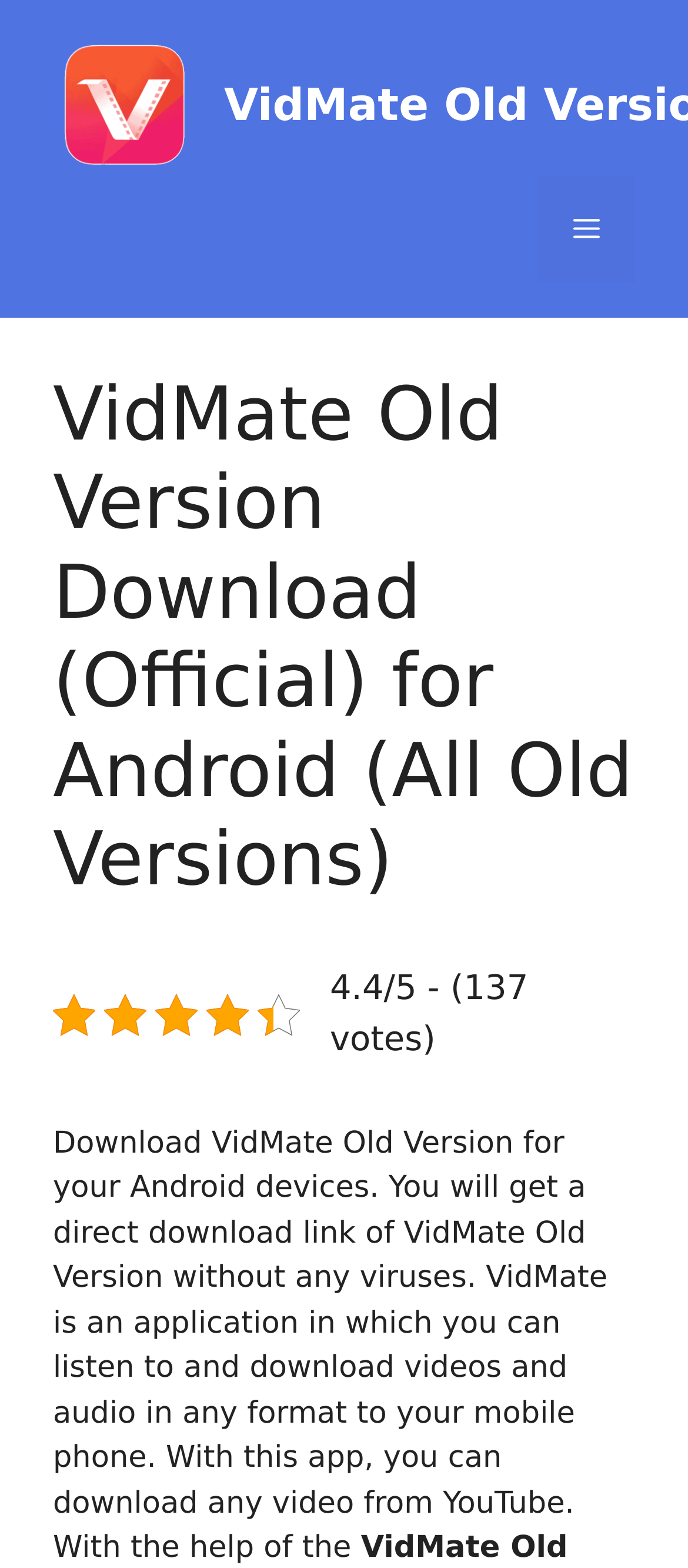Deliver a detailed narrative of the webpage's visual and textual elements.

The webpage is about downloading the old version of VidMate for Android devices. At the top, there is a banner that spans the entire width of the page. Below the banner, there is a link to VidMate Old Version, accompanied by an image with the same name, positioned on the left side of the page. 

On the right side of the page, there is a navigation menu toggle button labeled "Menu" that can be expanded to reveal the primary menu. 

Below the navigation menu, there is a header section that takes up most of the page's width. It contains a heading that matches the title of the page, "VidMate Old Version Download (Official) for Android (All Old Versions)". 

Under the header, there is a rating section that displays a rating of 4.4/5 based on 137 votes. 

Further down, there is a paragraph of text that describes the VidMate application, explaining that it allows users to listen to and download videos and audio in any format to their mobile phones, and specifically mentions the ability to download videos from YouTube.